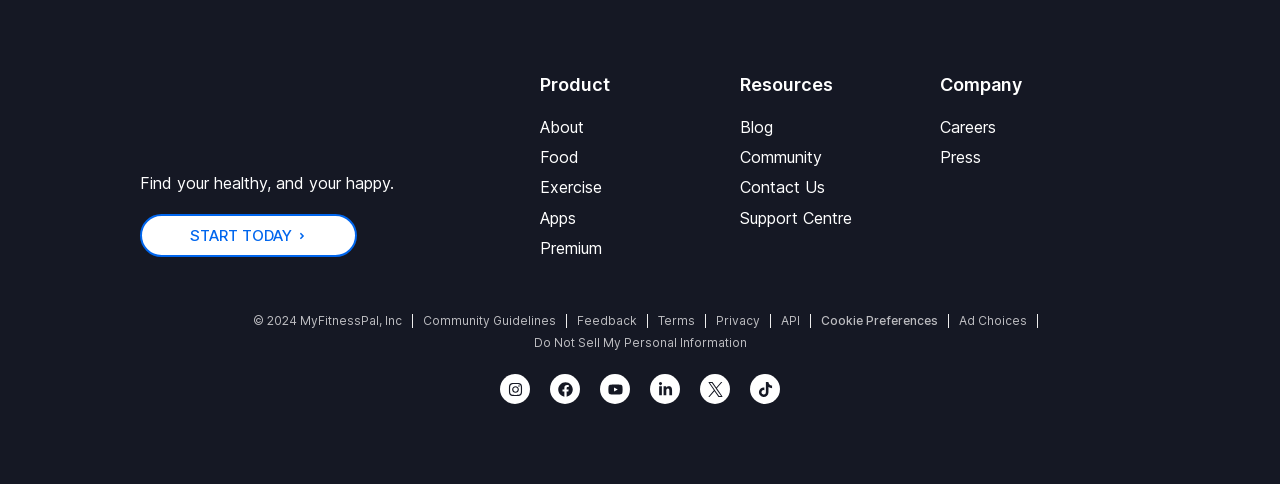Respond to the question below with a concise word or phrase:
How many social media links are present at the bottom of the page?

5